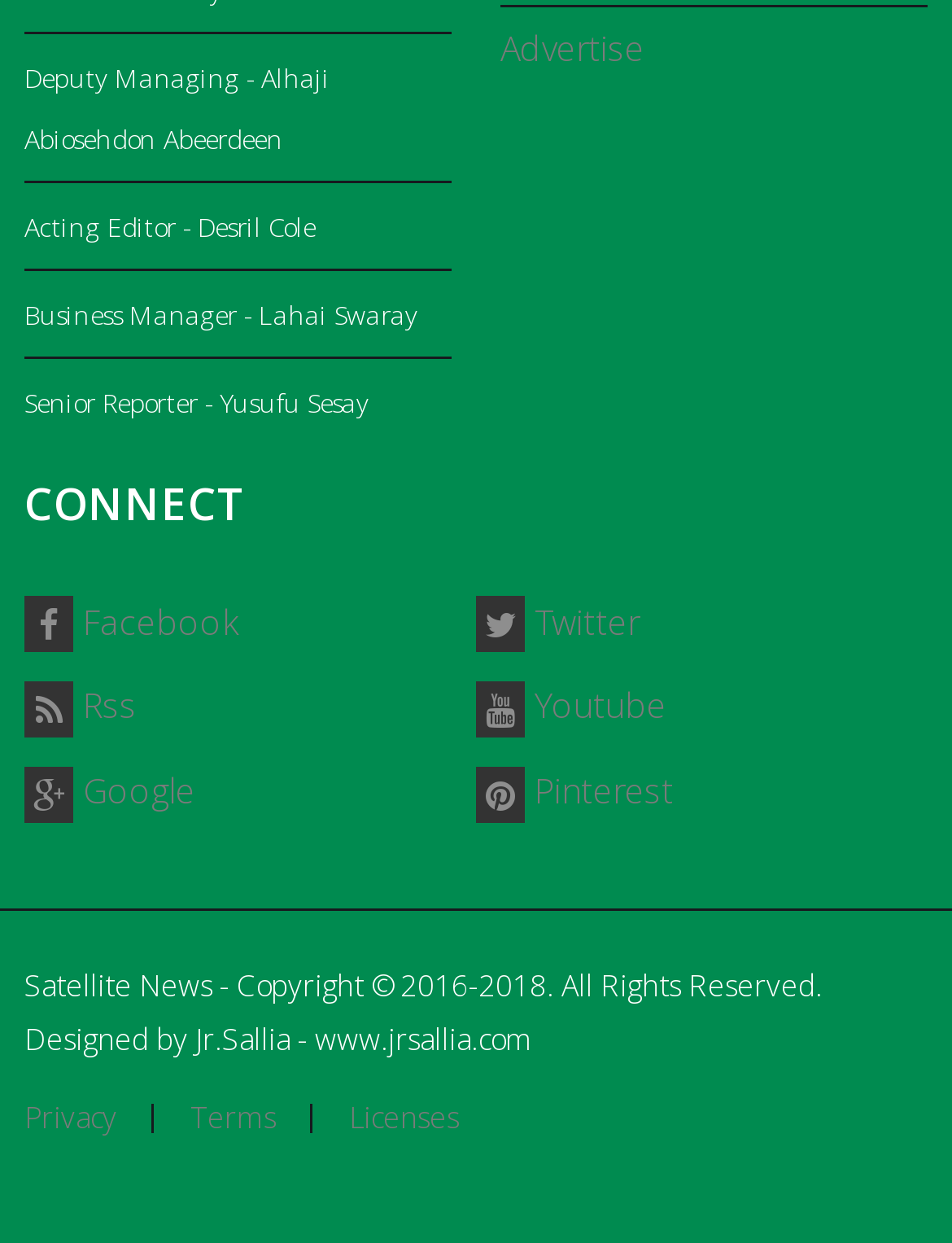How many social media links are there?
Give a one-word or short-phrase answer derived from the screenshot.

5